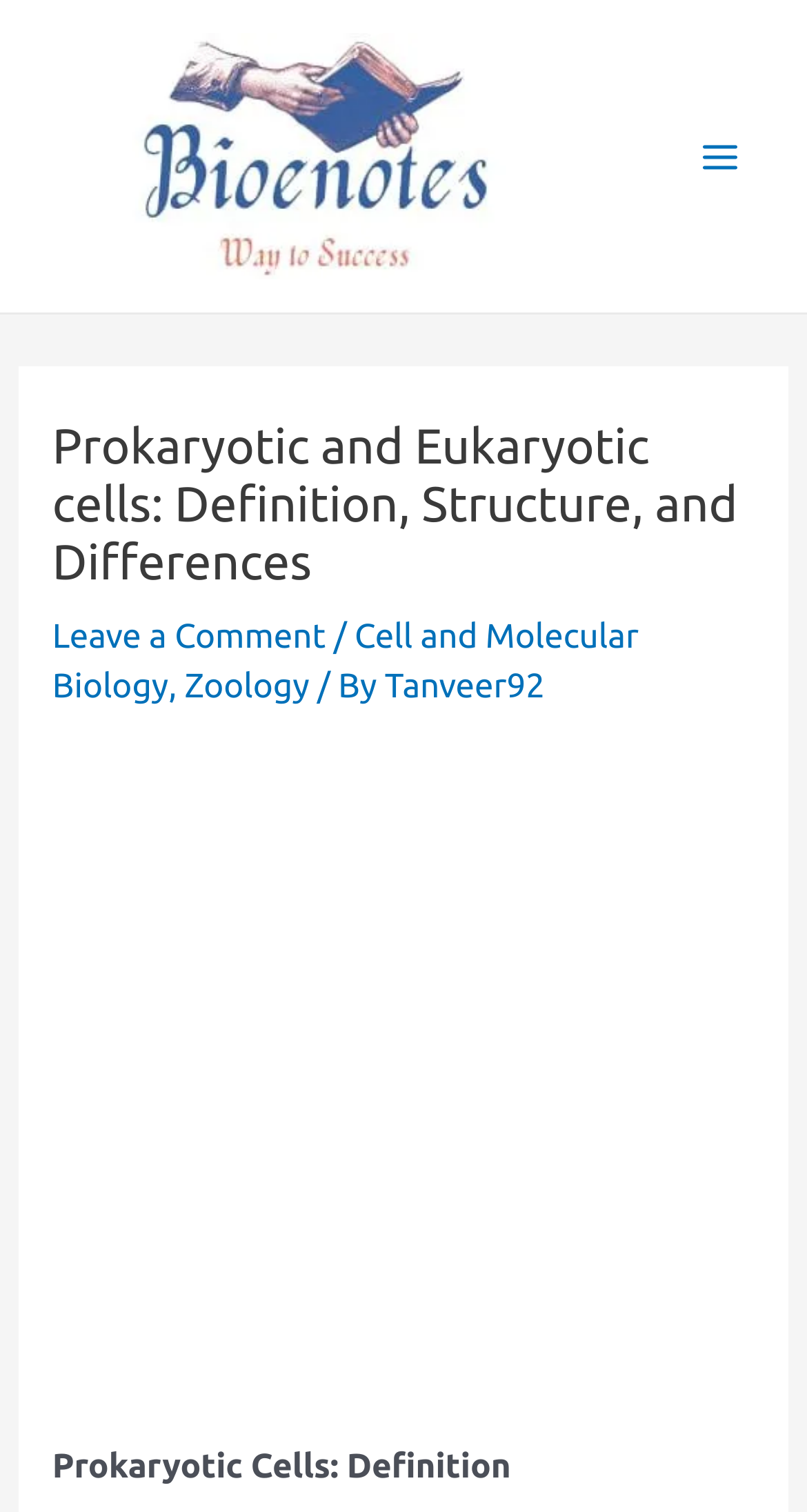What categories does the content belong to?
Could you answer the question in a detailed manner, providing as much information as possible?

The categories that the content belongs to can be found by looking at the breadcrumbs section, where it says 'Cell and Molecular Biology, Zoology'.